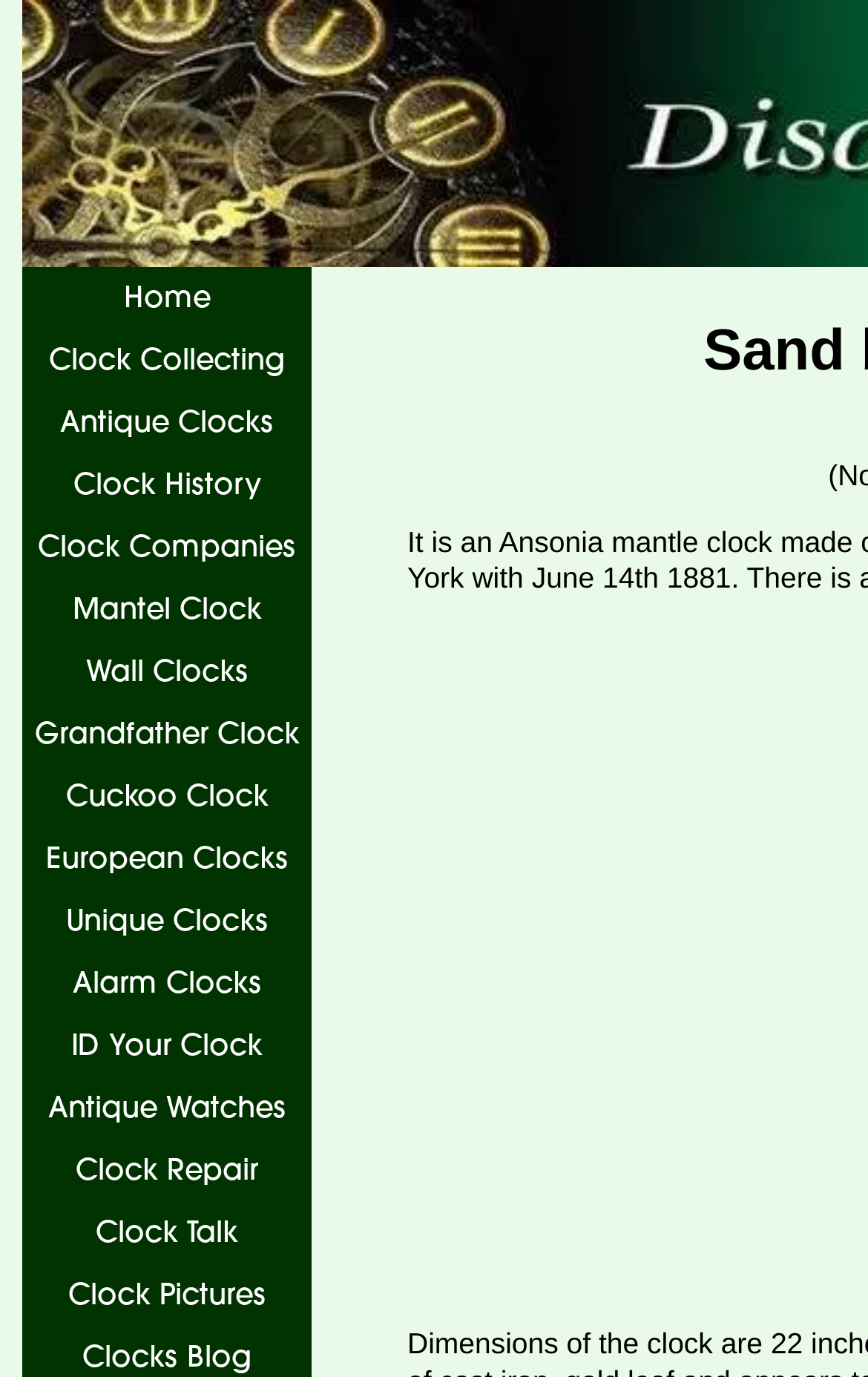Identify the bounding box coordinates of the element to click to follow this instruction: 'view Mantel Clock'. Ensure the coordinates are four float values between 0 and 1, provided as [left, top, right, bottom].

[0.026, 0.42, 0.359, 0.466]